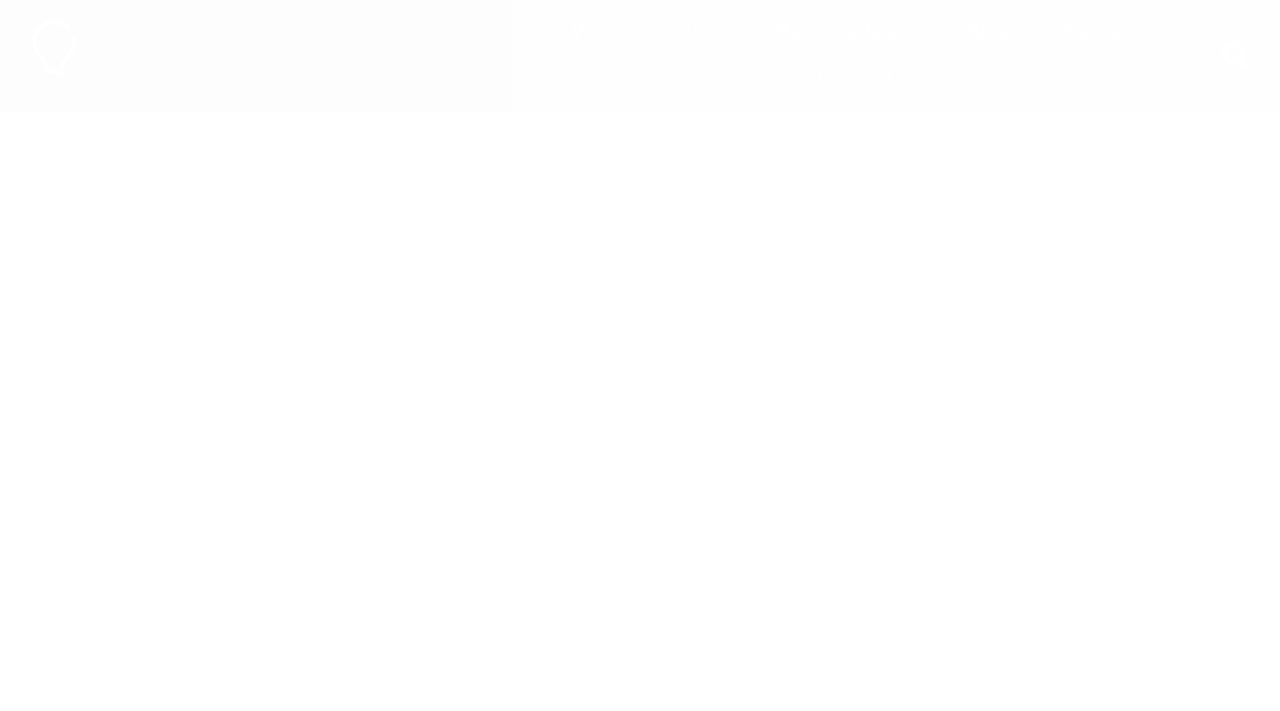Please give a succinct answer to the question in one word or phrase:
What is the logo of the website?

Current-360-Bulb